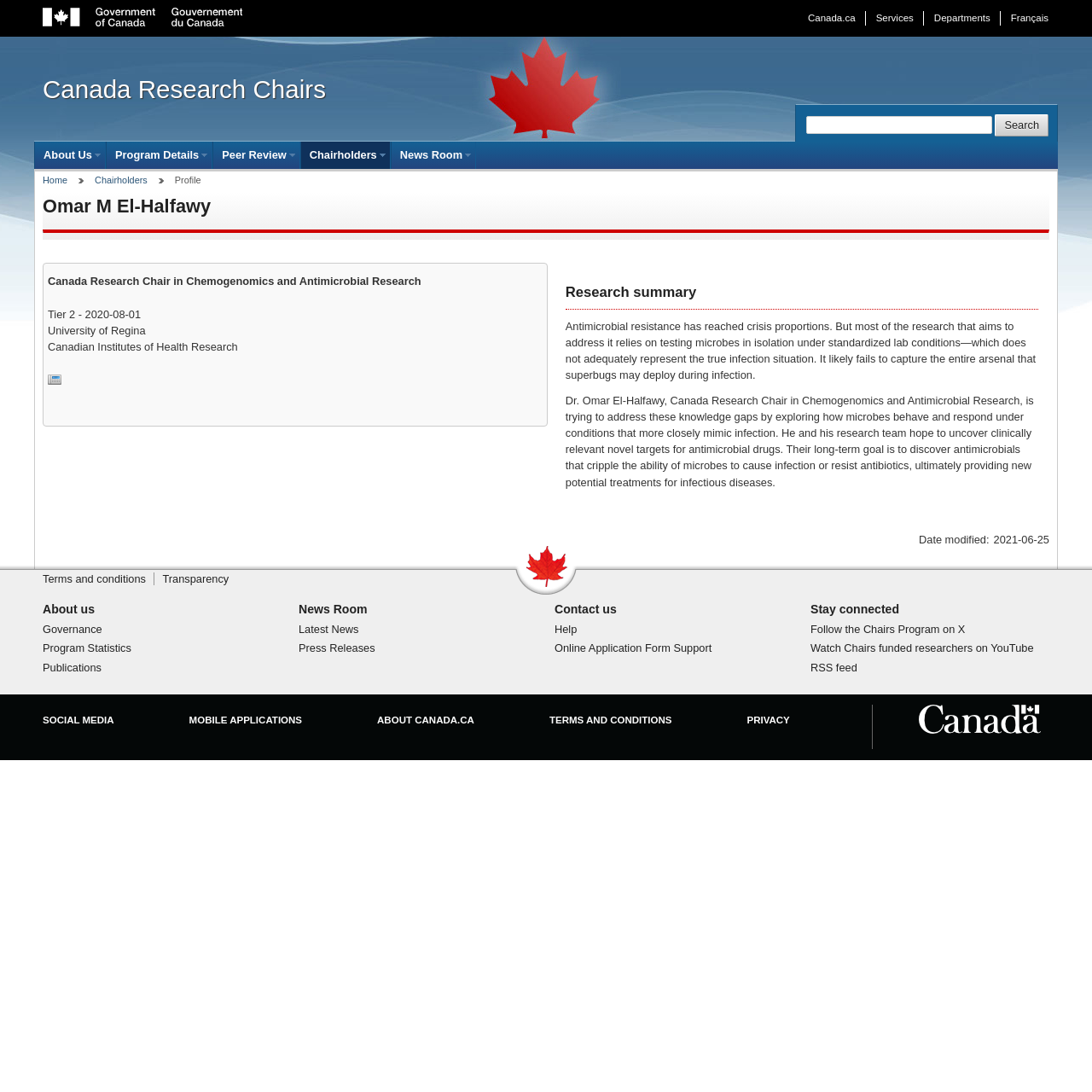Can you find and generate the webpage's heading?

Omar M El-Halfawy